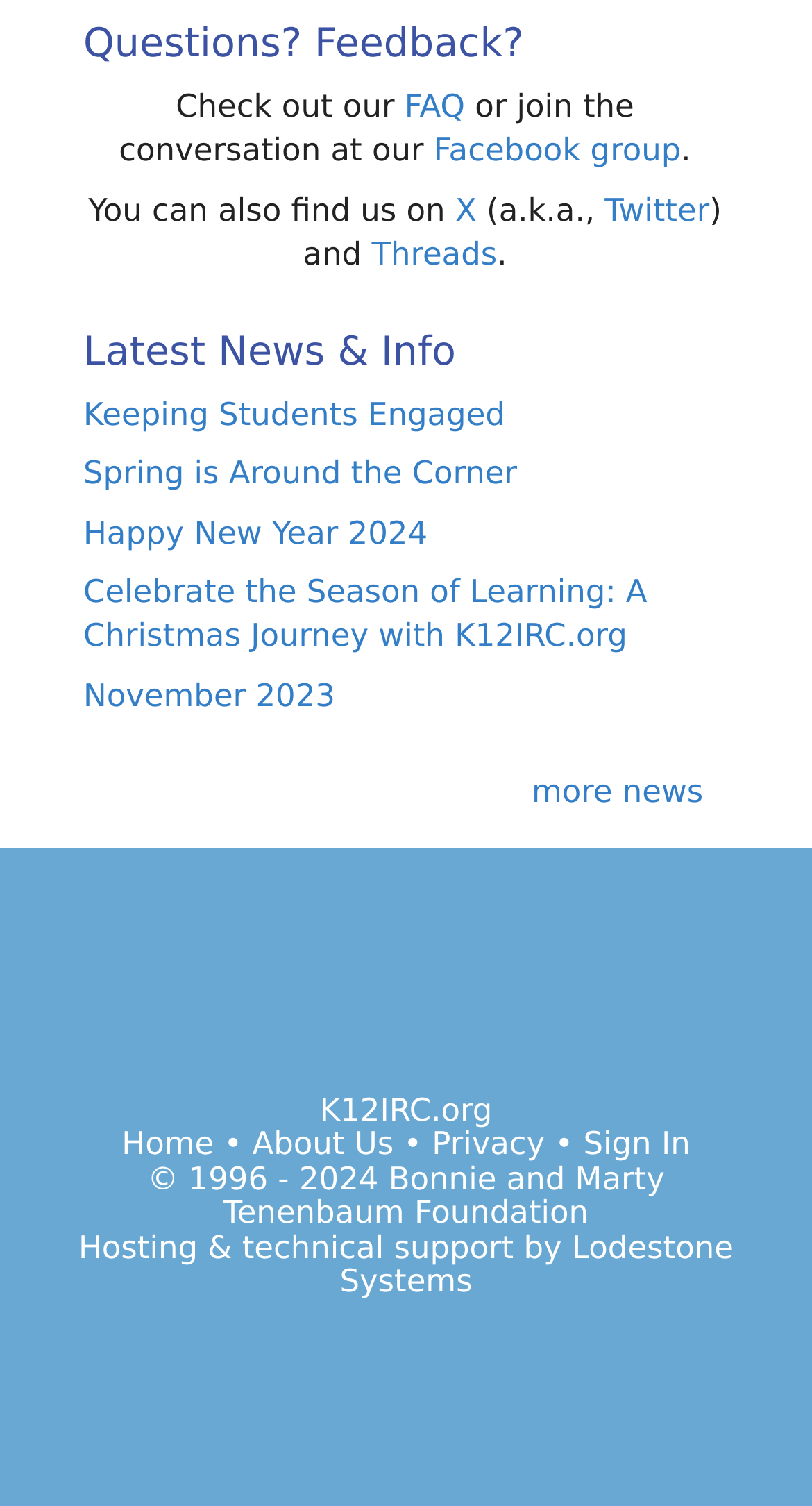Refer to the image and provide an in-depth answer to the question:
What is the name of the website?

I found the name of the website by looking at the StaticText element with the content 'K12IRC.org' located at the bottom of the page, within the contentinfo section.